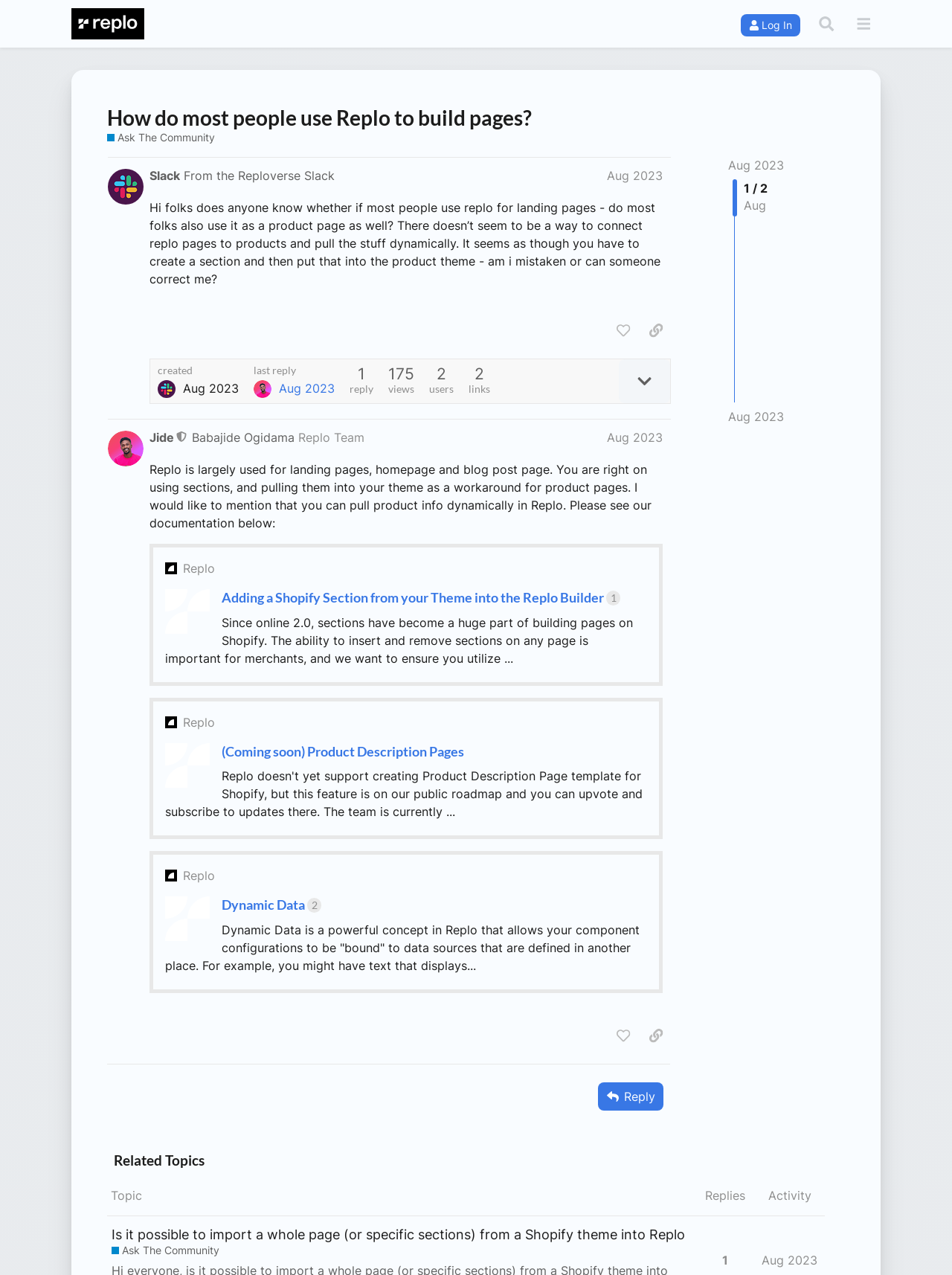Locate the bounding box coordinates of the area you need to click to fulfill this instruction: 'Like the post by Jide'. The coordinates must be in the form of four float numbers ranging from 0 to 1: [left, top, right, bottom].

[0.64, 0.802, 0.67, 0.822]